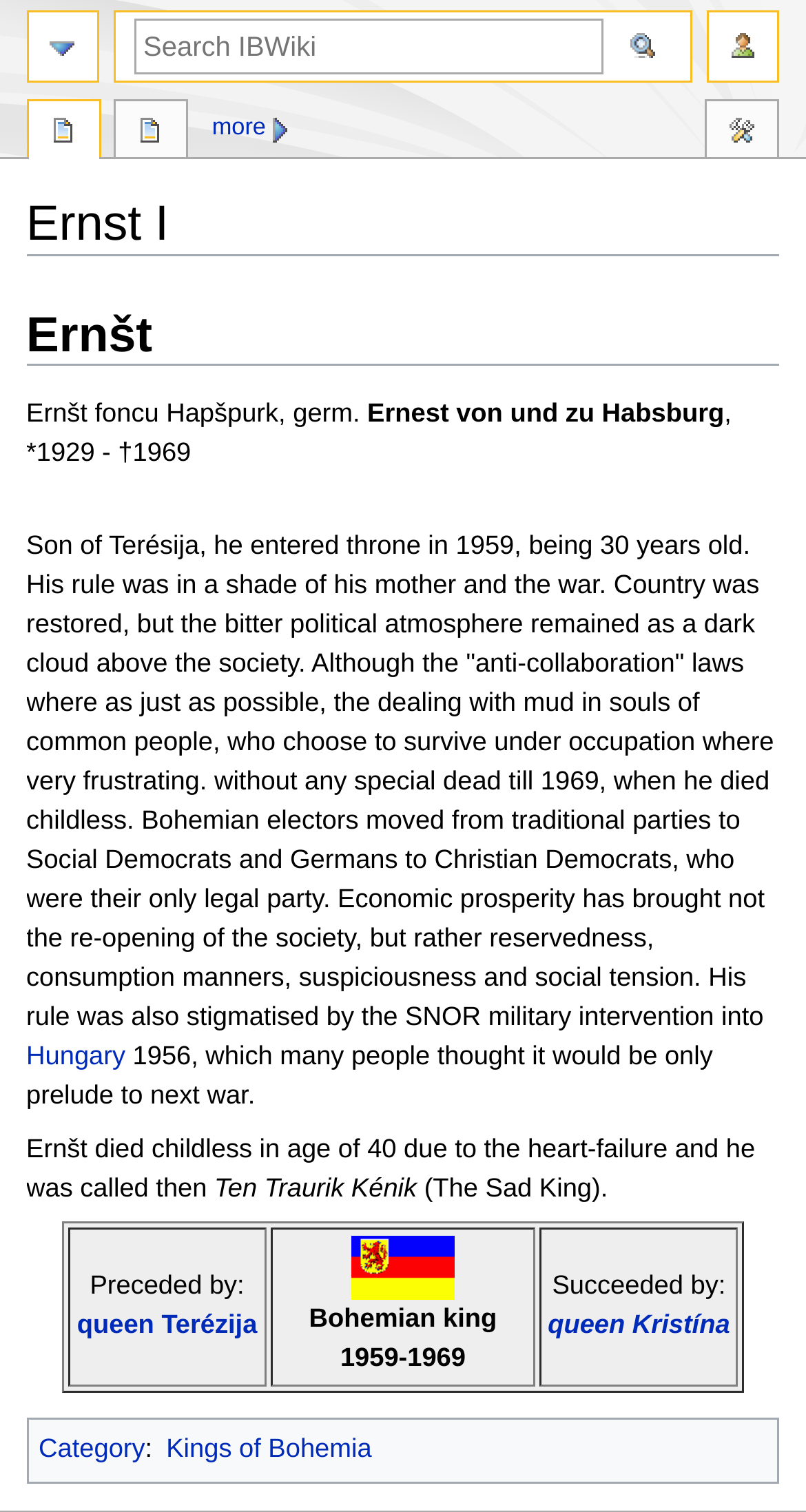Provide an in-depth caption for the elements present on the webpage.

The webpage is about Ernst I, a king of Bohemia, and provides information about his life and reign. At the top of the page, there is a heading "Ernst I" followed by two links, "Jump to navigation" and "Jump to search". Below these links, there is another heading "Ernšt" which is likely a nickname or alternative name for Ernst I.

The main content of the page is divided into sections. The first section provides a brief biography of Ernst I, including his birth and death dates, his parents, and a summary of his reign. This section is followed by a table that lists his predecessors and successors, as well as his title as the Bohemian king.

The biography section is written in a formal tone and provides details about Ernst I's life, including his relationship with his mother, his rule, and his death. There are also links to related topics, such as Hungary and the Social Democrats.

At the bottom of the page, there are links to categories, including "Kings of Bohemia", and a navigation menu that allows users to access other parts of the website. There is also a search bar at the top of the page that allows users to search the website.

The page has a simple layout with a focus on providing information about Ernst I. There are no images on the page except for a small flag icon in the table. The text is organized in a clear and easy-to-read format, making it easy to navigate and understand.